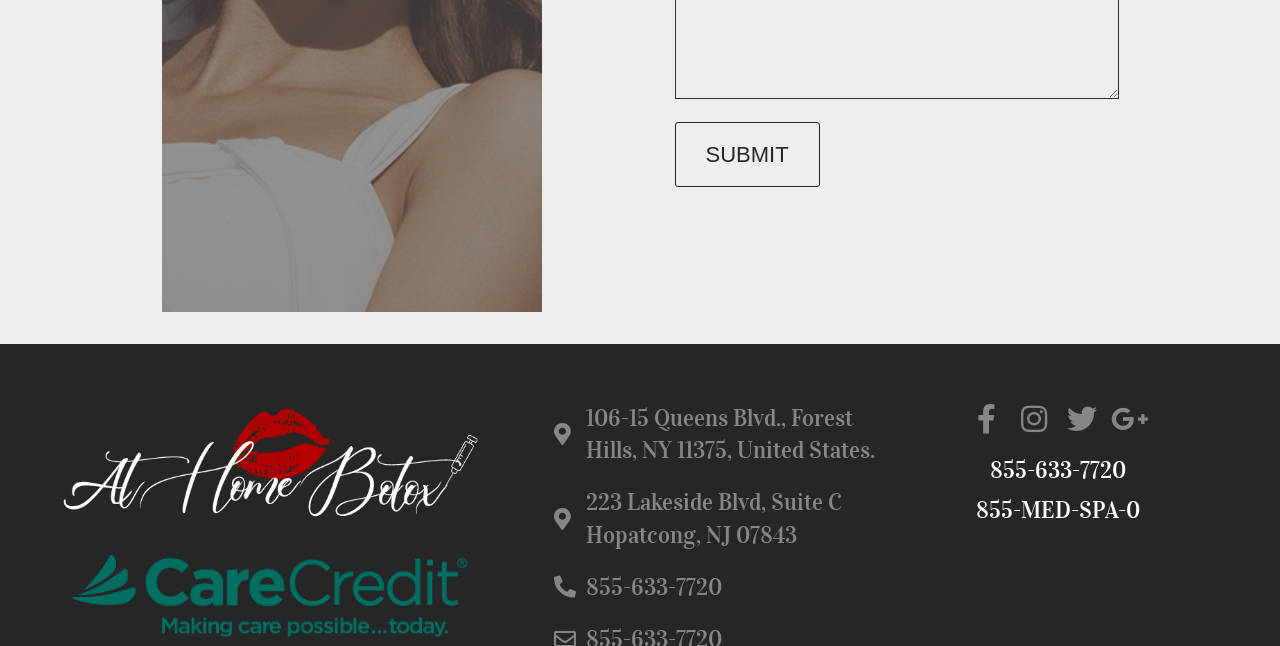How many social media links are there?
Provide a fully detailed and comprehensive answer to the question.

I counted the number of social media links by looking at the link elements with icon names, specifically 'Facebook-f', 'Instagram', 'Twitter', and 'Google-plus-g'. These links are located at coordinates [0.759, 0.625, 0.782, 0.671], [0.796, 0.625, 0.82, 0.671], [0.834, 0.625, 0.857, 0.671], and [0.871, 0.625, 0.895, 0.671] respectively.